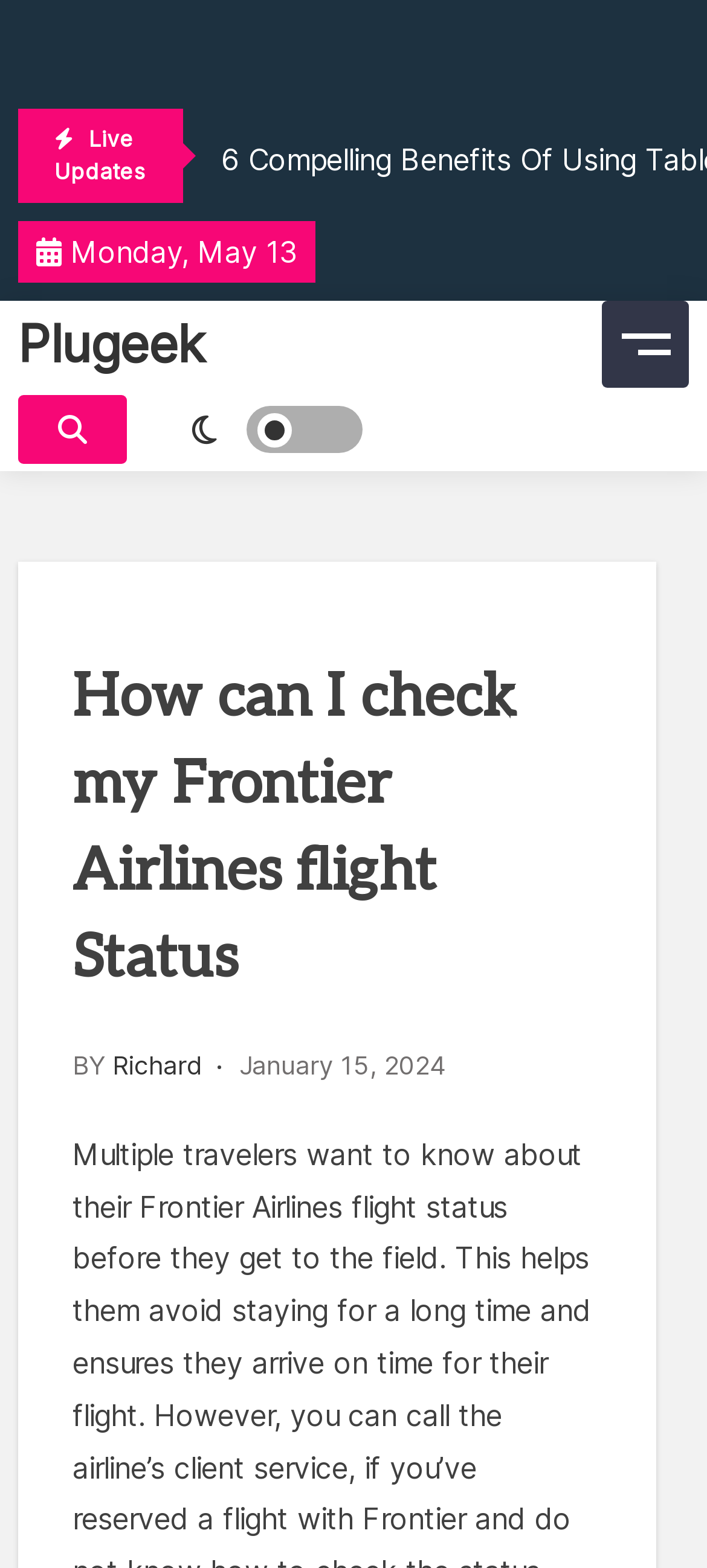Mark the bounding box of the element that matches the following description: "aria-label="light"".

[0.205, 0.247, 0.513, 0.3]